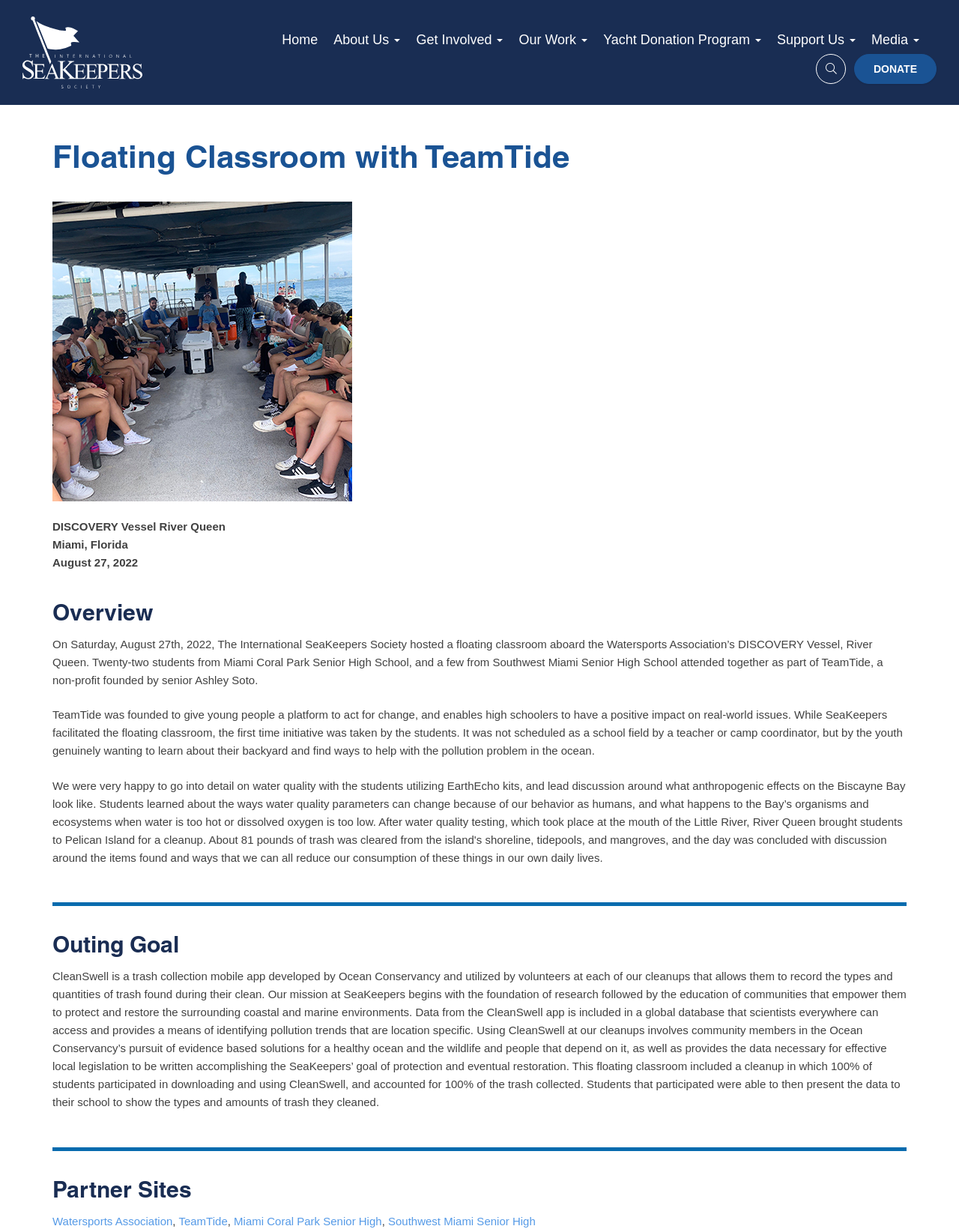Please determine the main heading text of this webpage.

Floating Classroom with TeamTide